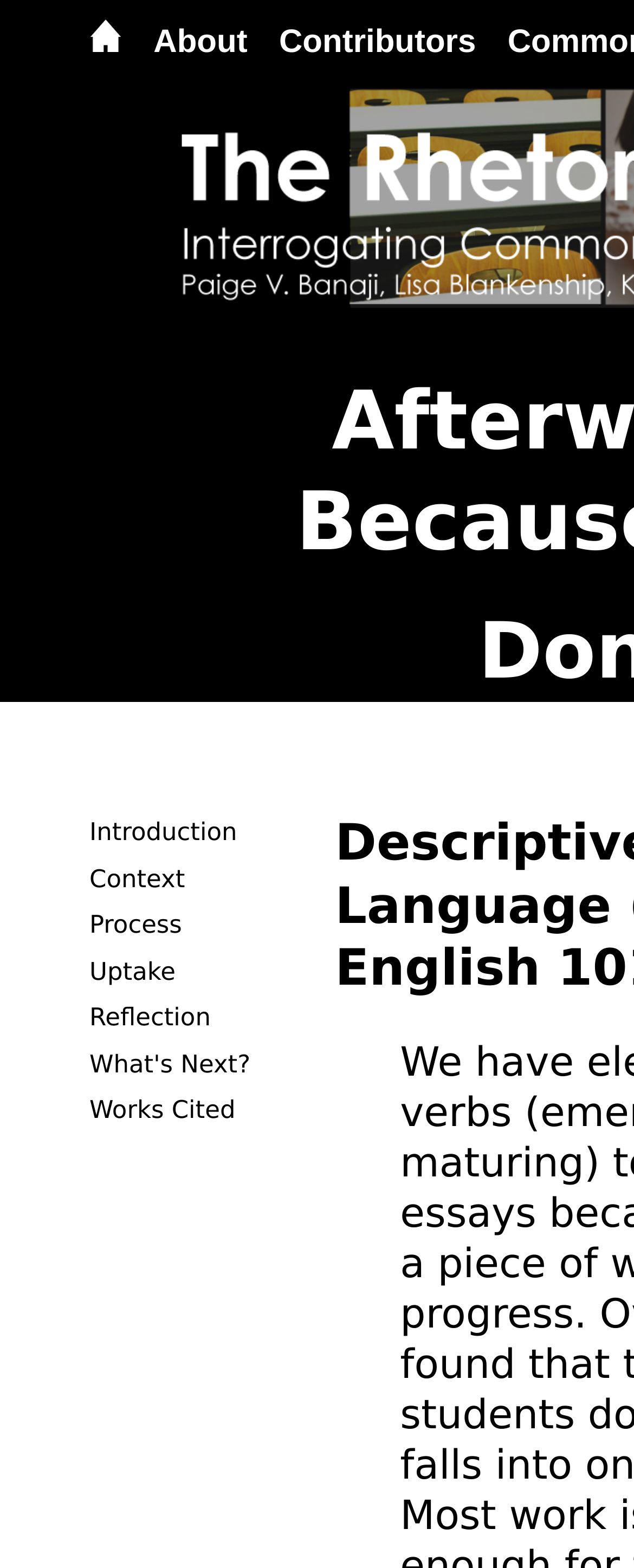Locate and extract the text of the main heading on the webpage.

Afterword: With and Because of Genevieve